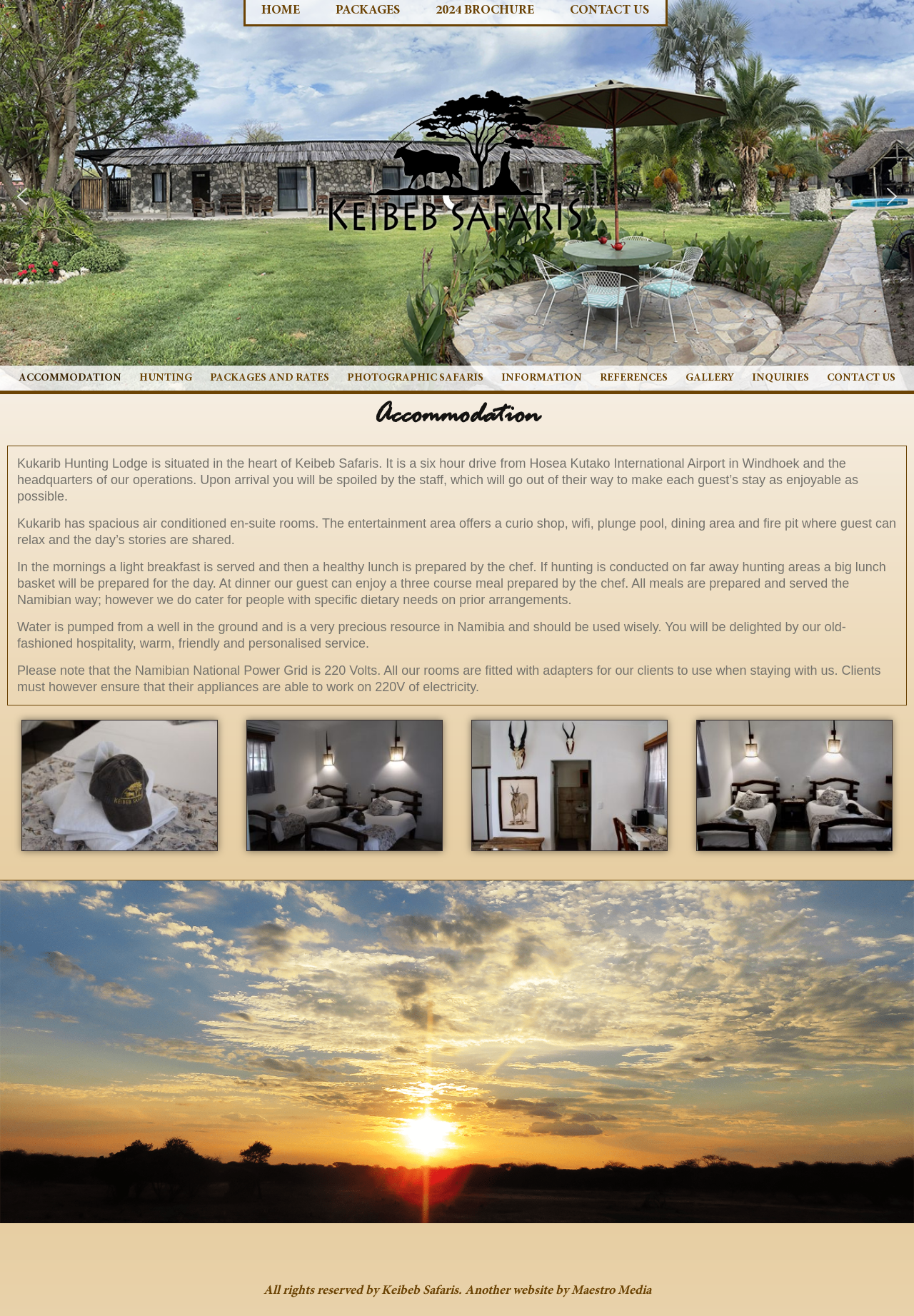Locate the coordinates of the bounding box for the clickable region that fulfills this instruction: "Click the previous arrow button".

[0.012, 0.141, 0.037, 0.158]